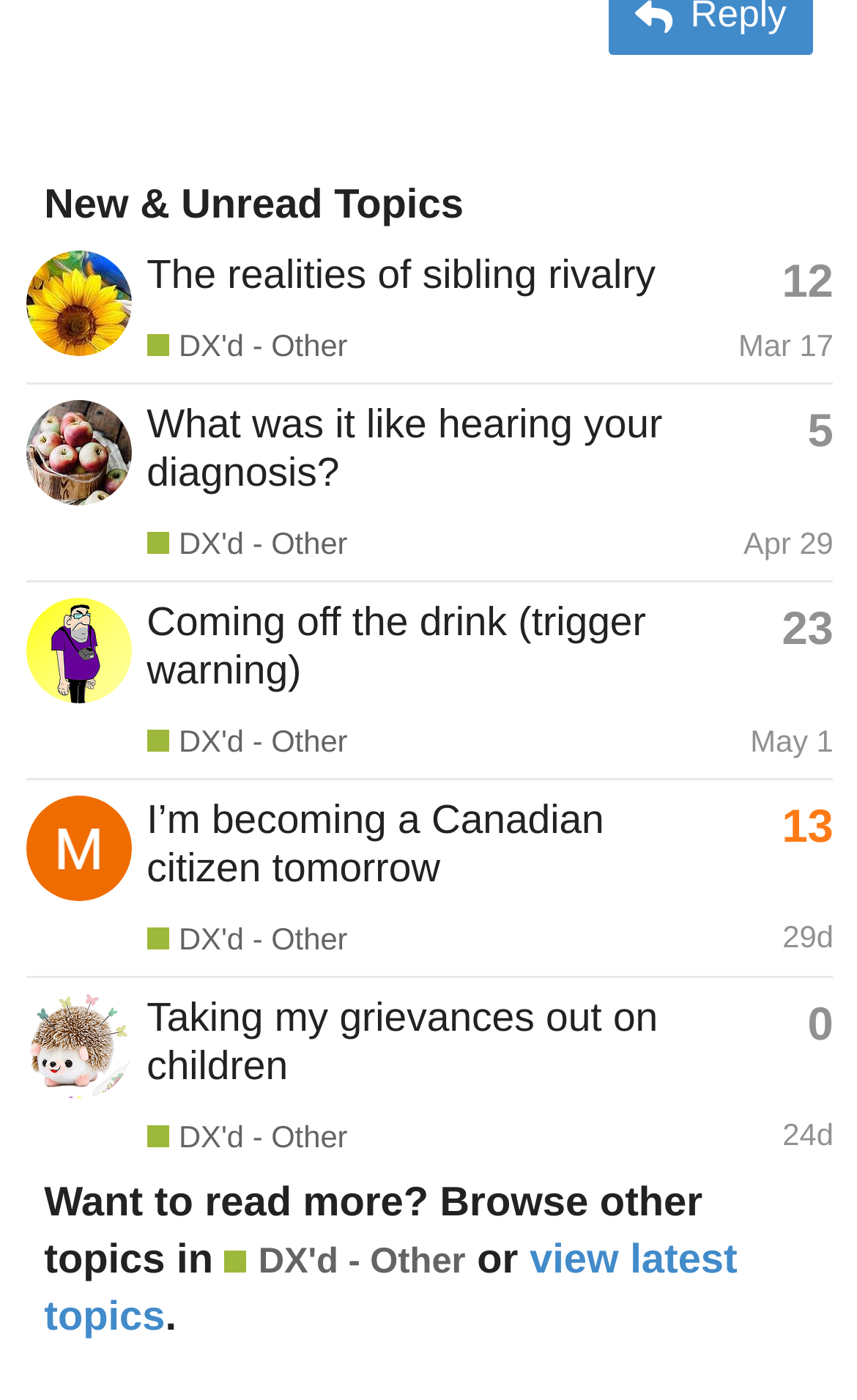Determine the bounding box coordinates for the clickable element required to fulfill the instruction: "View latest topics". Provide the coordinates as four float numbers between 0 and 1, i.e., [left, top, right, bottom].

[0.051, 0.882, 0.86, 0.957]